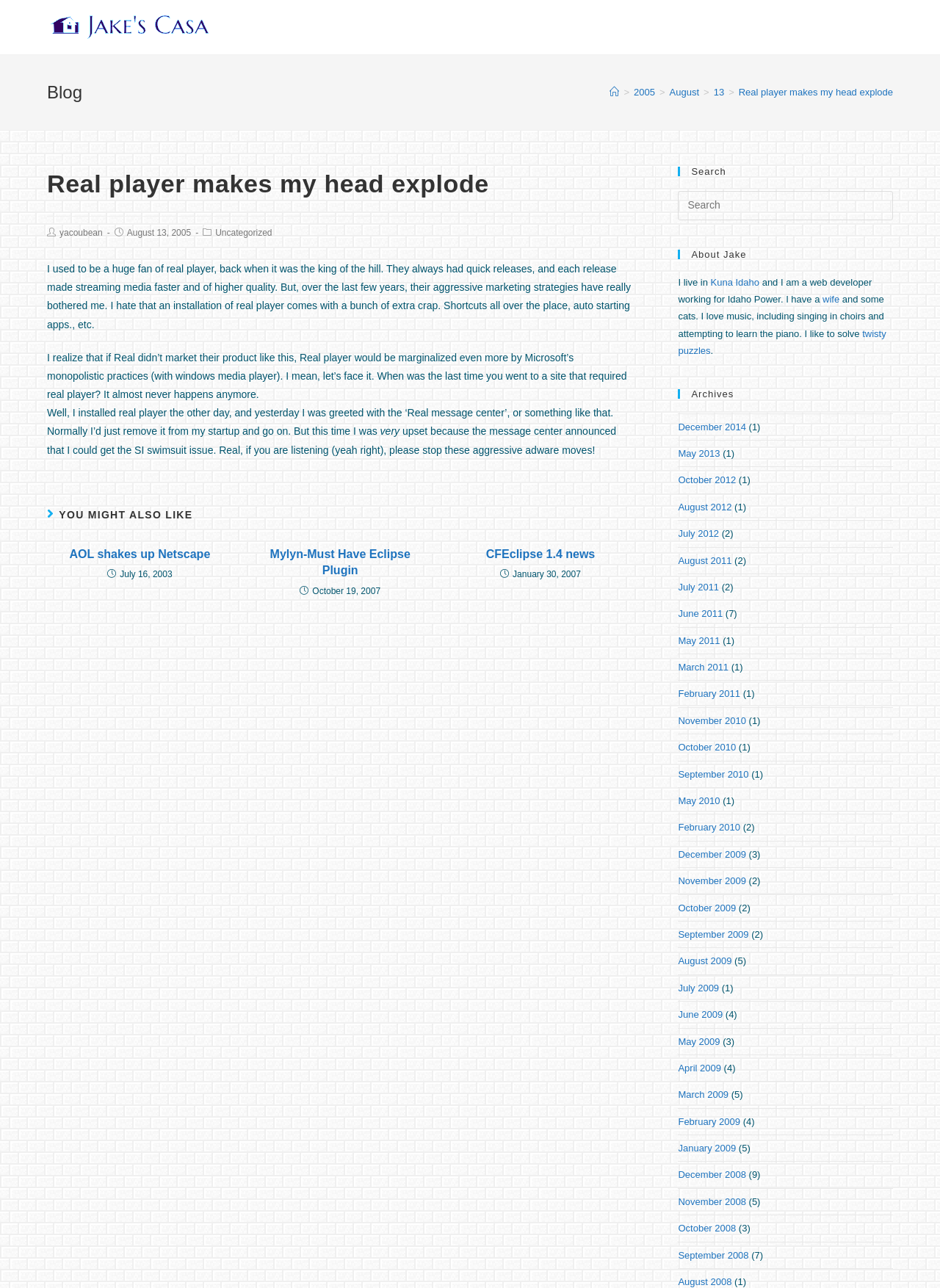Review the image closely and give a comprehensive answer to the question: What is the date of this blog post?

The date of this blog post is mentioned in the 'Post published:' section, which is located below the heading 'Real player makes my head explode'. The text 'August 13, 2005' indicates the date of the post.